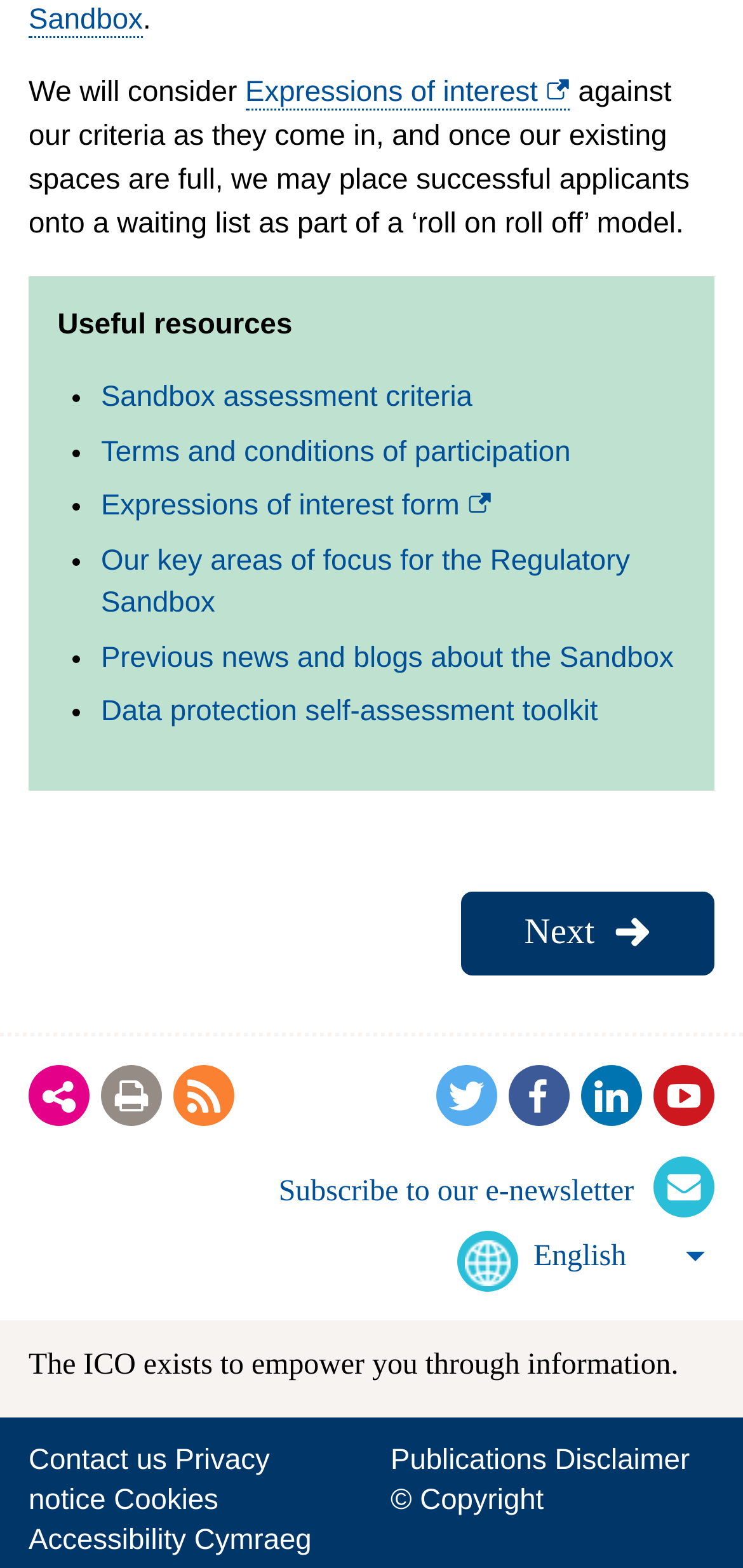Answer the question with a single word or phrase: 
How can users share the webpage?

Through social media